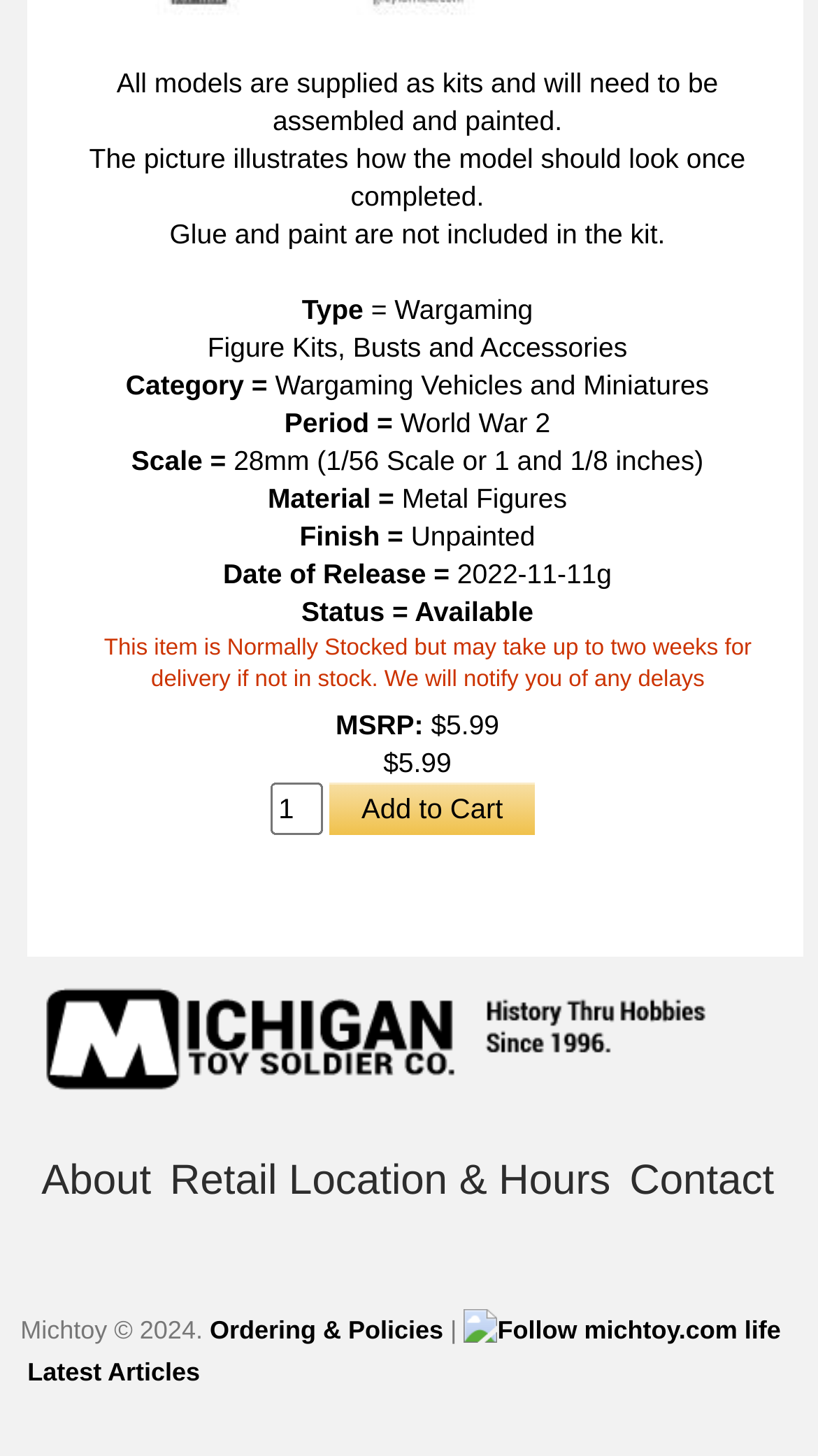Predict the bounding box coordinates of the area that should be clicked to accomplish the following instruction: "Click the 'Add to Cart' button". The bounding box coordinates should consist of four float numbers between 0 and 1, i.e., [left, top, right, bottom].

[0.403, 0.537, 0.653, 0.573]